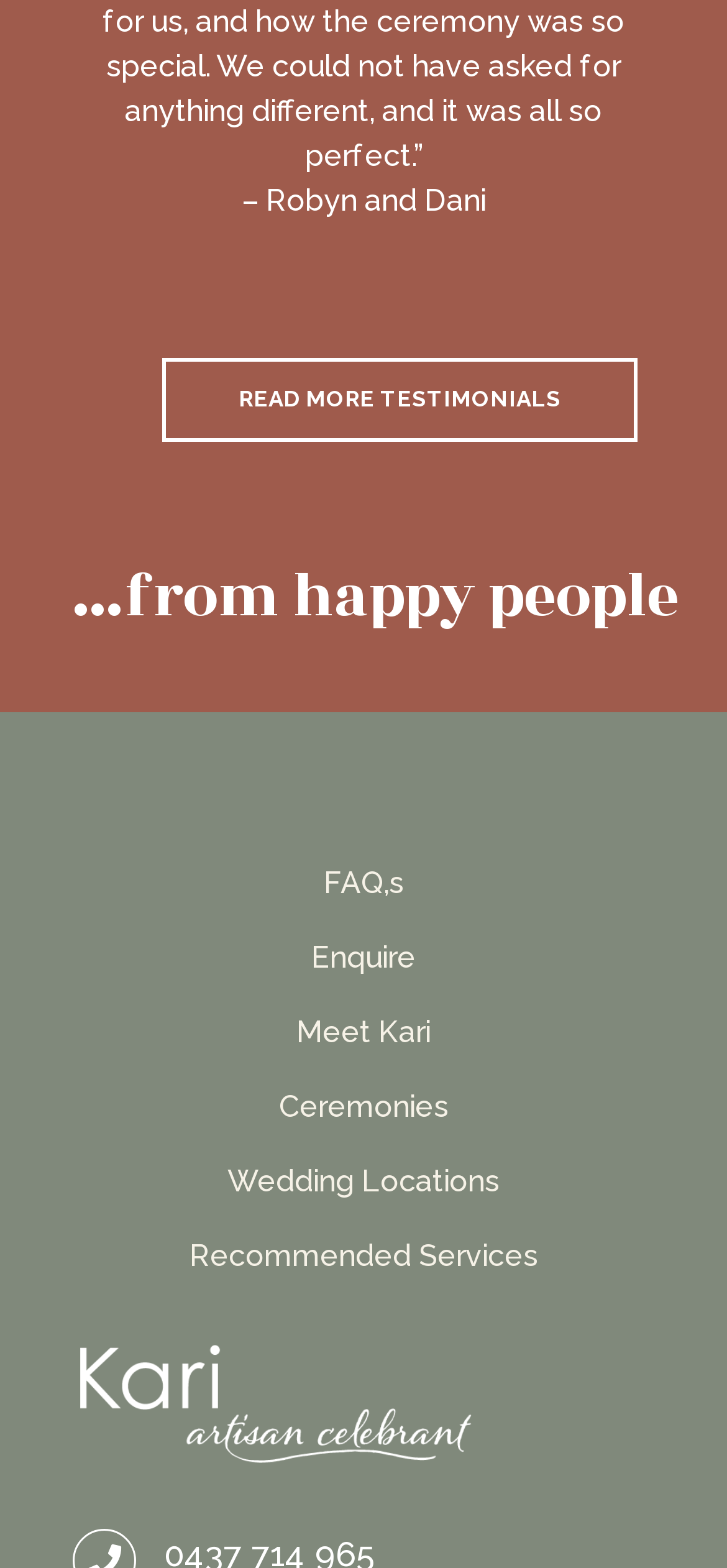Kindly respond to the following question with a single word or a brief phrase: 
What is the position of the 'Meet Kari' link?

Below 'Enquire' link